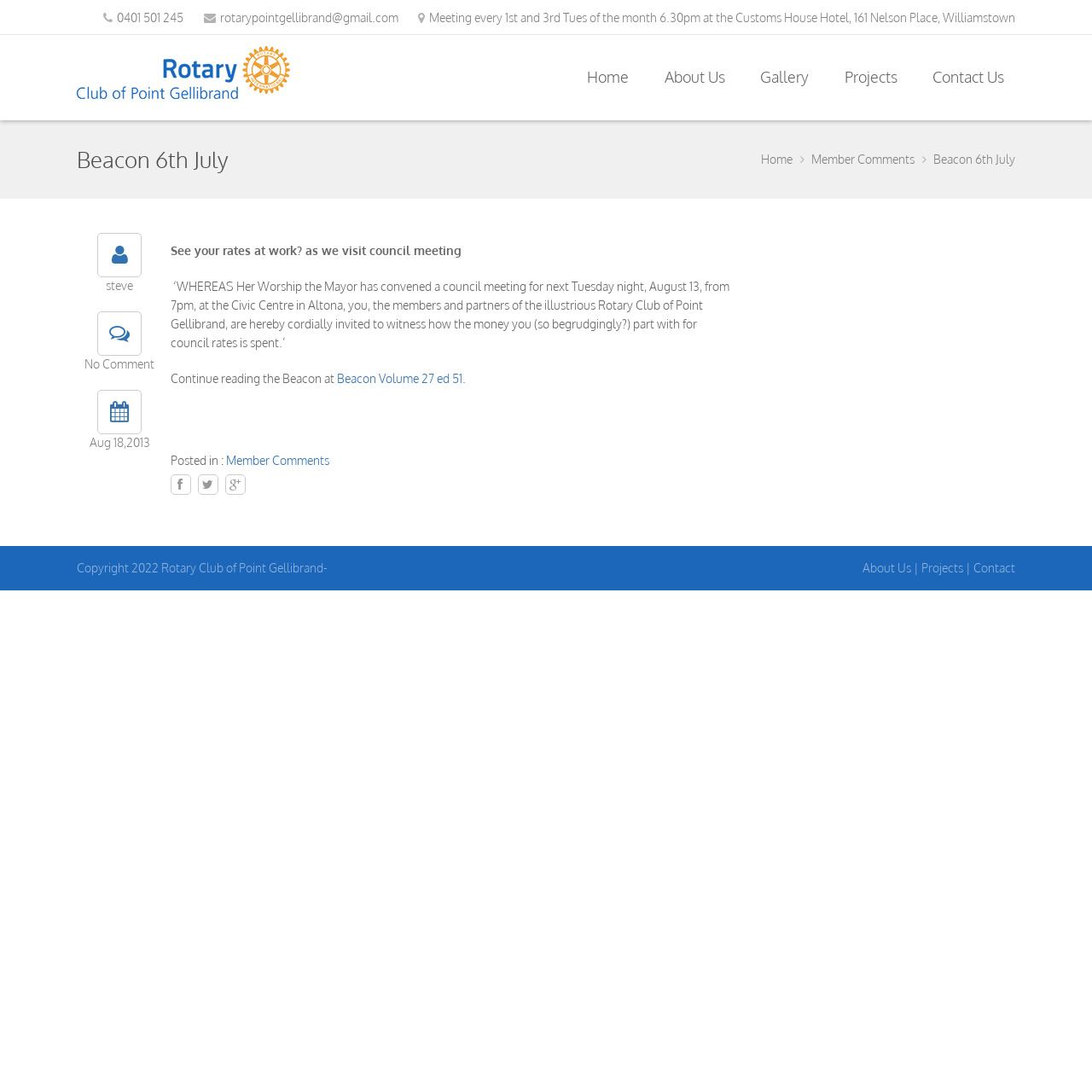Give the bounding box coordinates for the element described by: "Beacon Volume 27 ed 51".

[0.309, 0.34, 0.423, 0.353]